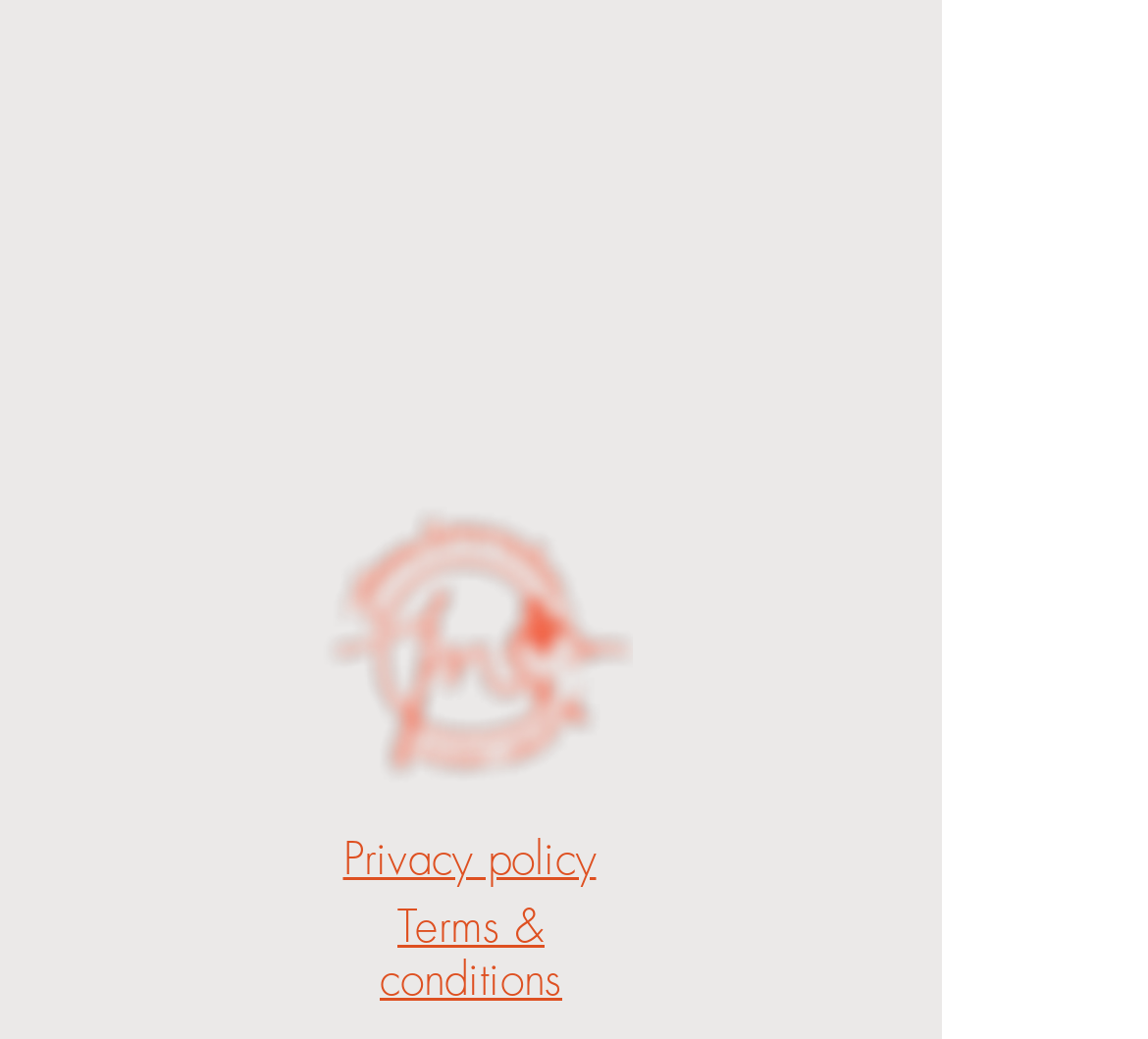Determine the bounding box coordinates for the UI element described. Format the coordinates as (top-left x, top-left y, bottom-right x, bottom-right y) and ensure all values are between 0 and 1. Element description: Terms & conditions

[0.331, 0.872, 0.49, 0.966]